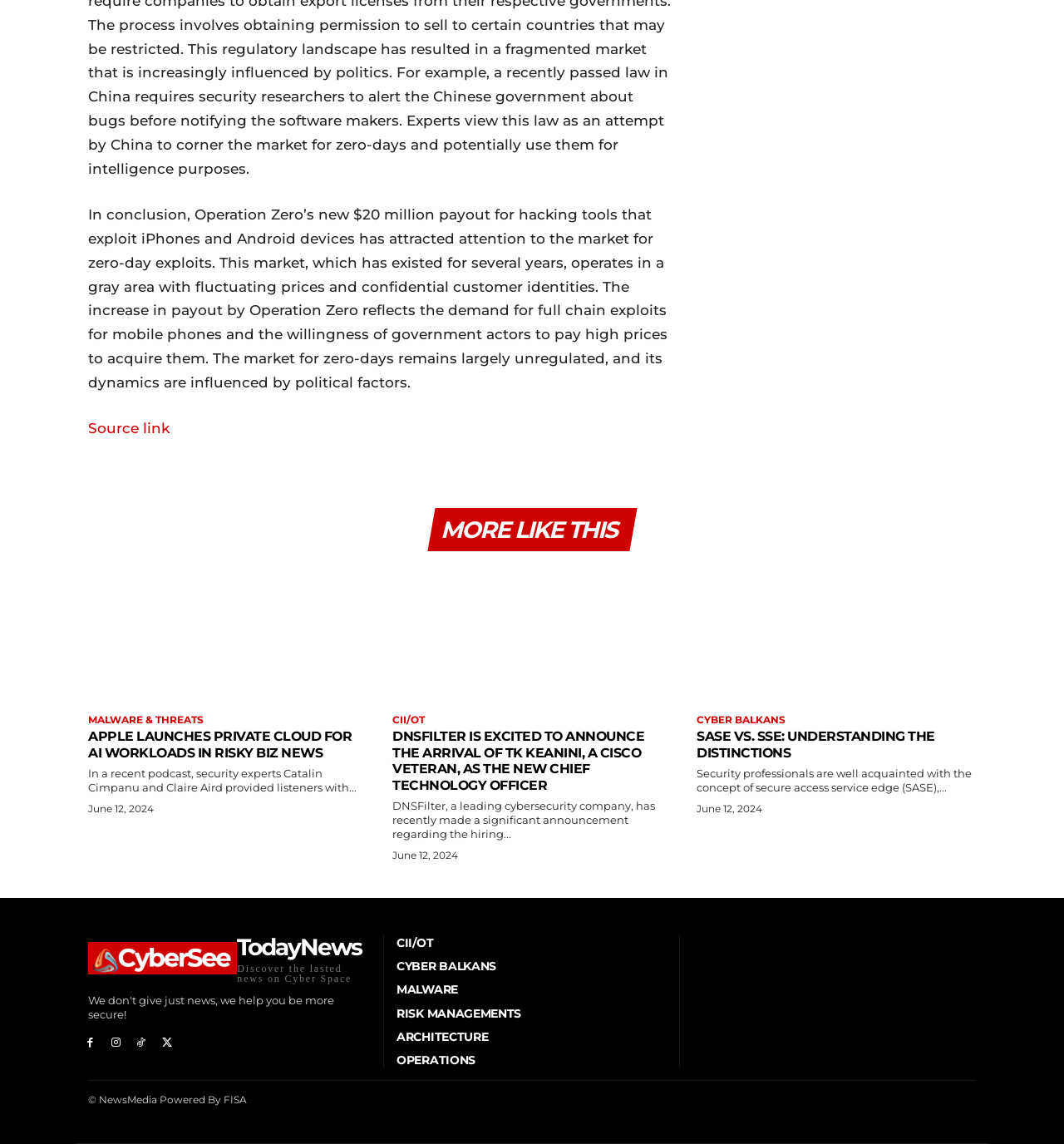Look at the image and write a detailed answer to the question: 
What is the date of the article 'DNSFILTER IS EXCITED TO ANNOUNCE THE ARRIVAL OF TK KEANINI, A CISCO VETERAN, AS THE NEW CHIEF TECHNOLOGY OFFICER'?

The date of the article 'DNSFILTER IS EXCITED TO ANNOUNCE THE ARRIVAL OF TK KEANINI, A CISCO VETERAN, AS THE NEW CHIEF TECHNOLOGY OFFICER' is June 12, 2024, which can be inferred from the time element below the article.